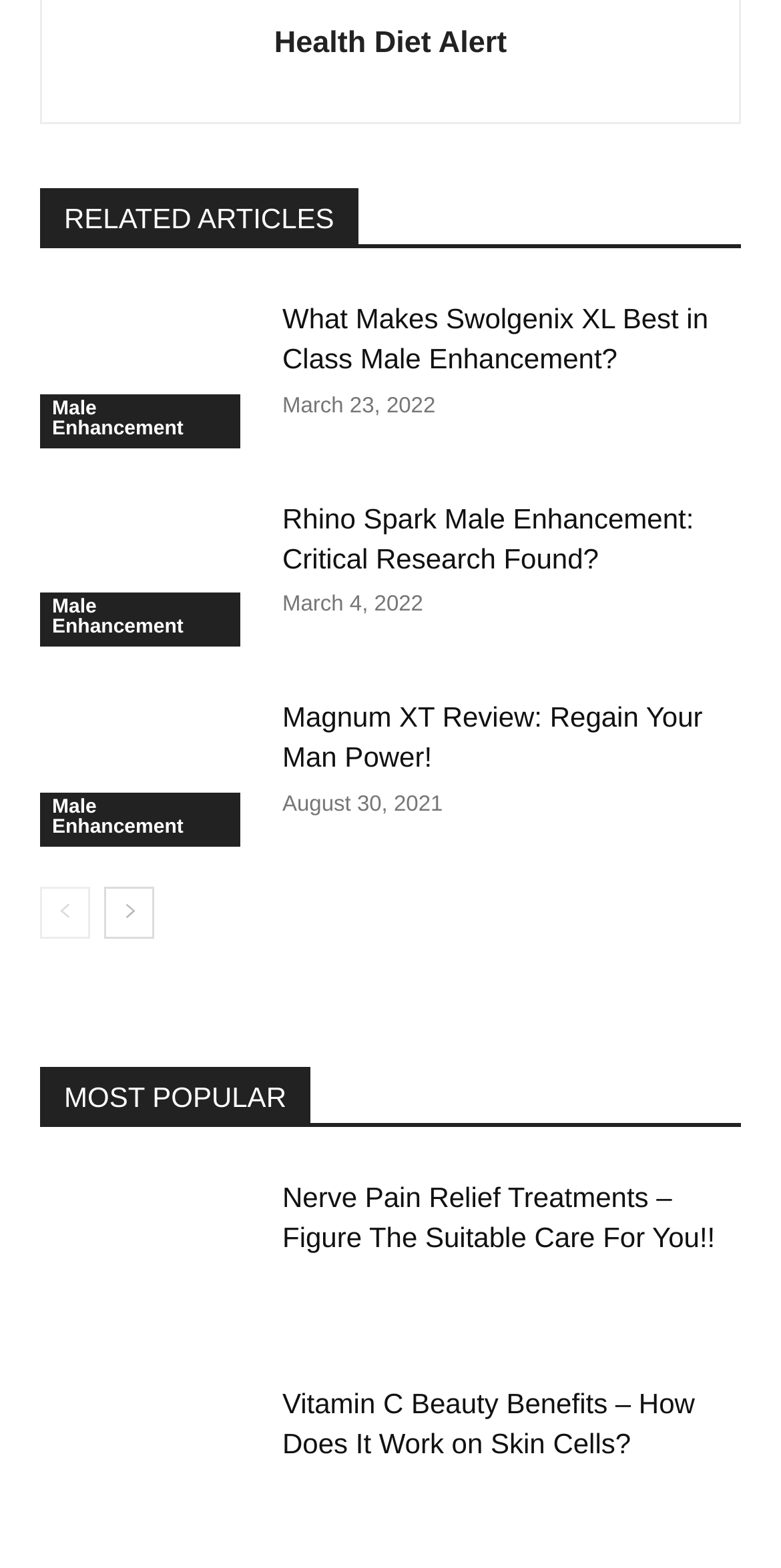Bounding box coordinates should be in the format (top-left x, top-left y, bottom-right x, bottom-right y) and all values should be floating point numbers between 0 and 1. Determine the bounding box coordinate for the UI element described as: aria-label="prev-page"

[0.051, 0.565, 0.115, 0.599]